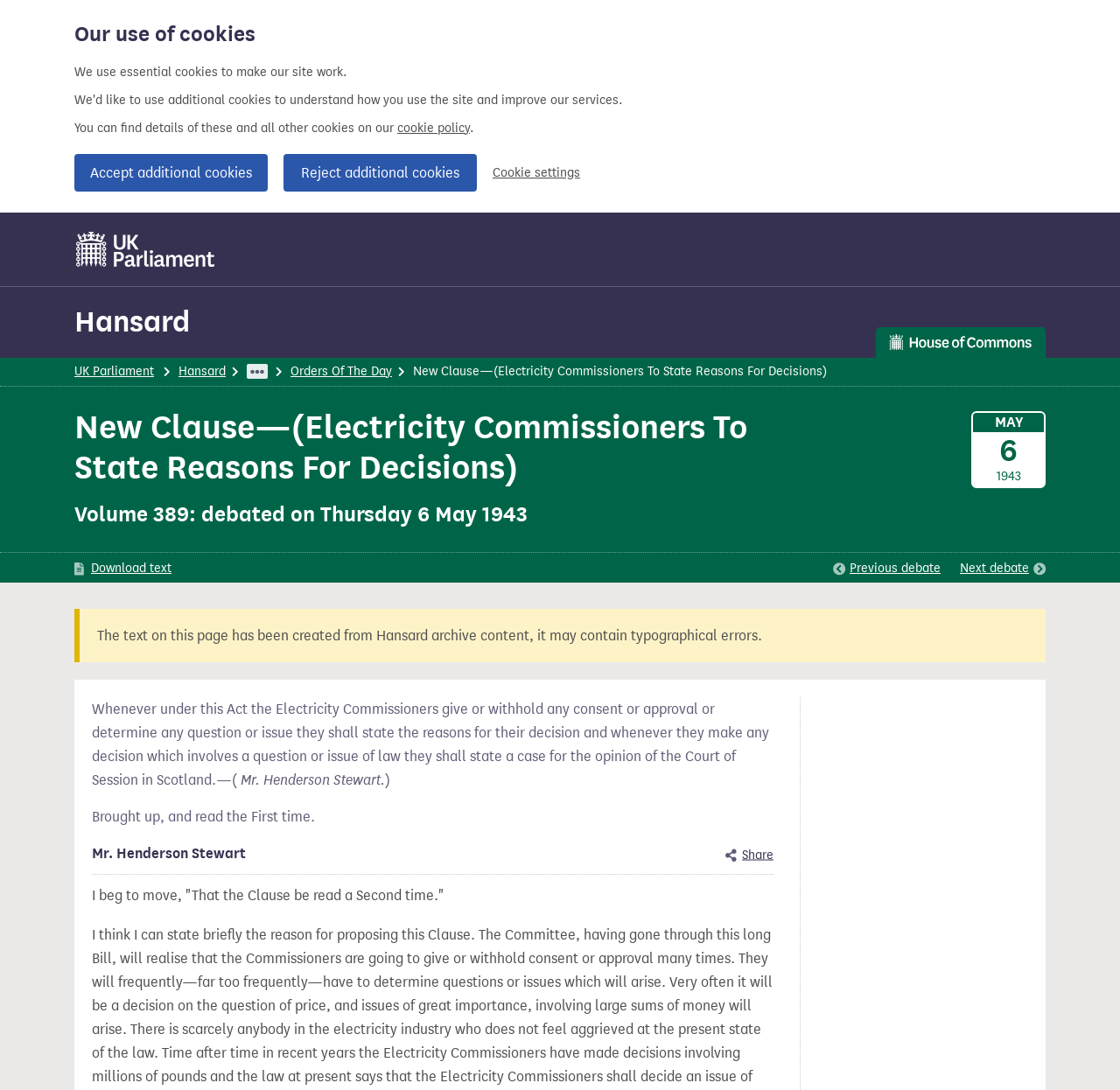Determine the coordinates of the bounding box that should be clicked to complete the instruction: "Share this specific contribution". The coordinates should be represented by four float numbers between 0 and 1: [left, top, right, bottom].

[0.648, 0.776, 0.691, 0.794]